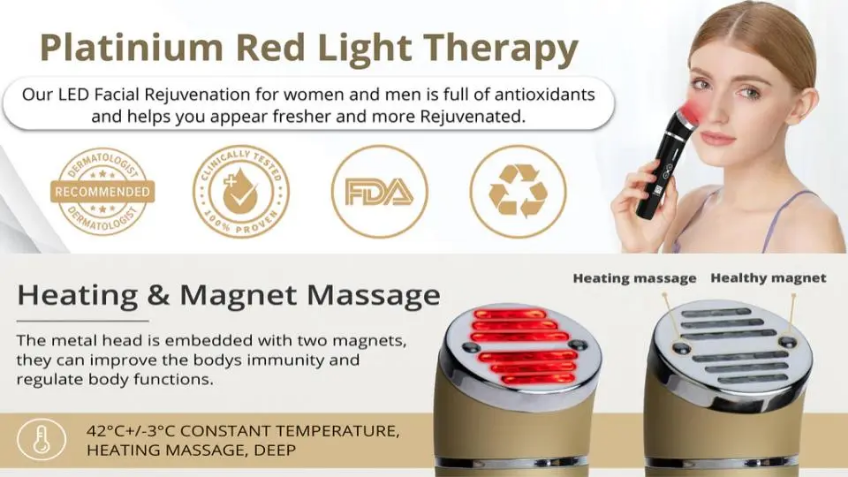Use a single word or phrase to answer the question: What is the purpose of the magnets in the device?

Enhance body immunity and regulate bodily functions